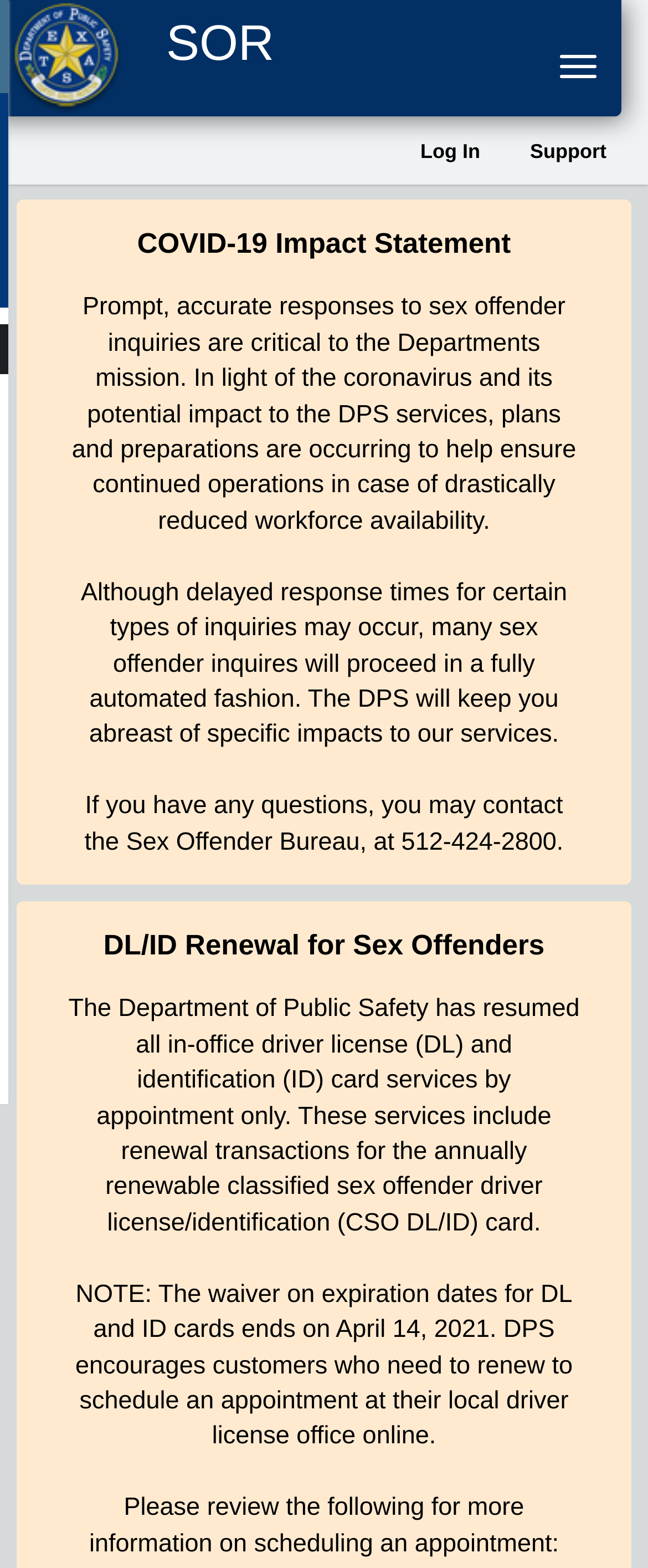Please find the bounding box for the UI element described by: "Log In".

[0.61, 0.075, 0.779, 0.118]